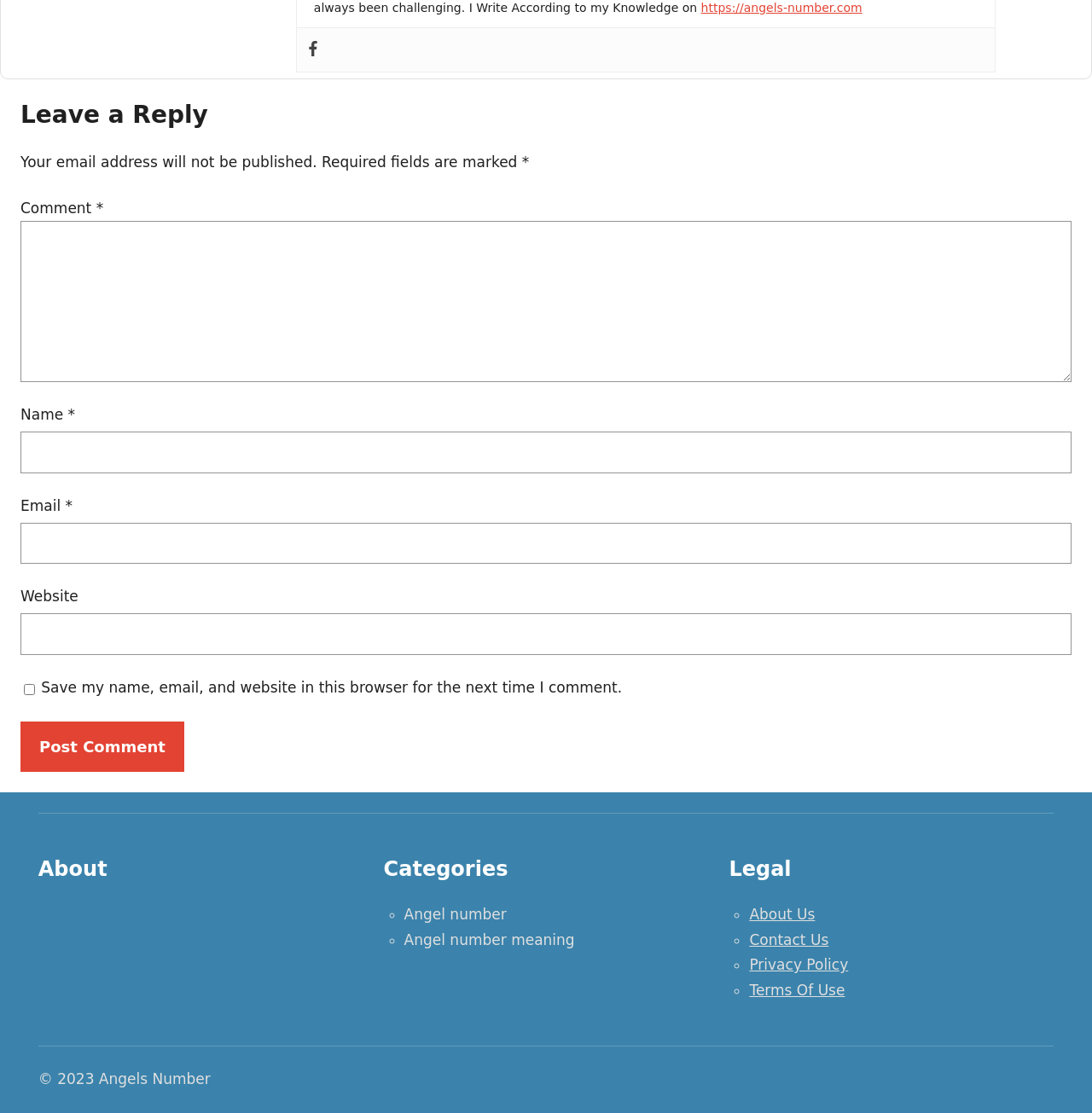Please identify the bounding box coordinates of the element I need to click to follow this instruction: "Enter your comment in the 'Comment' field".

[0.019, 0.199, 0.981, 0.343]